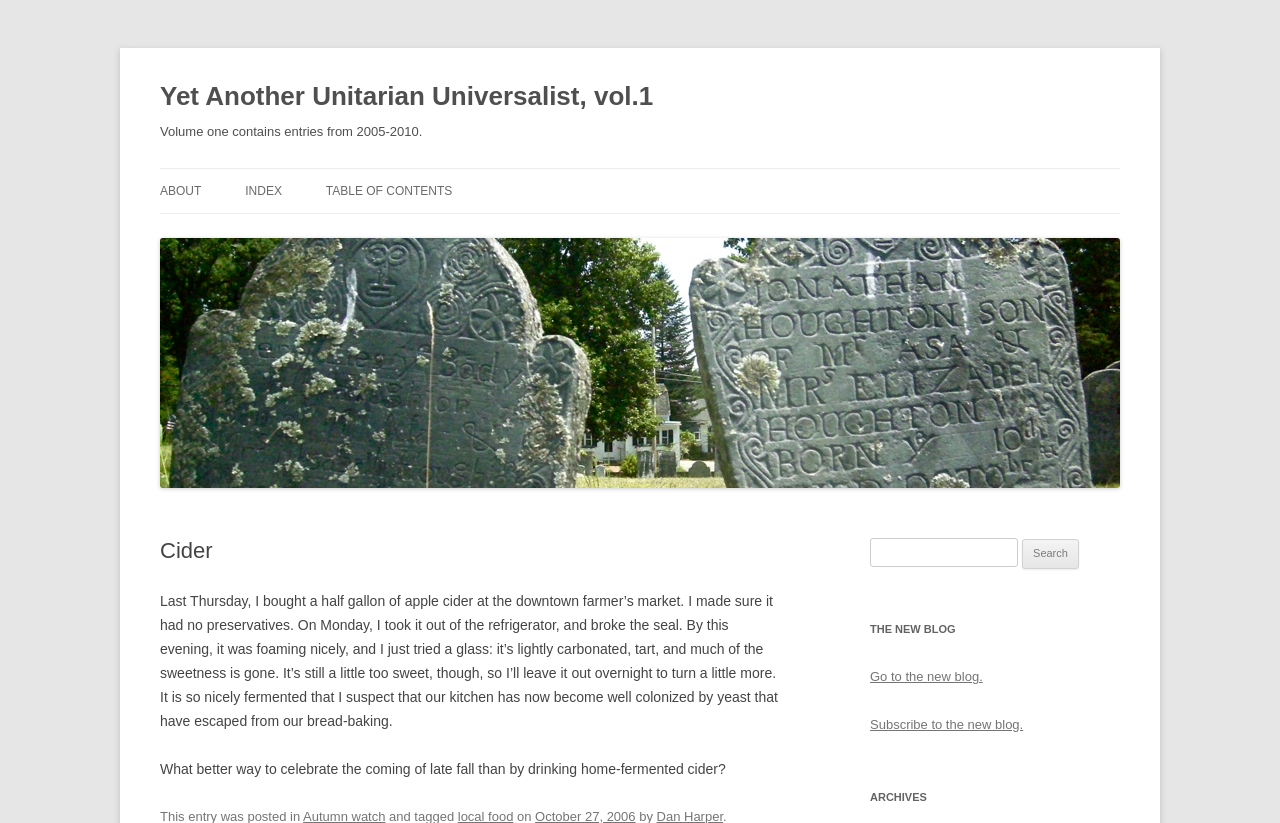Based on the element description: "Subscribe to the new blog.", identify the bounding box coordinates for this UI element. The coordinates must be four float numbers between 0 and 1, listed as [left, top, right, bottom].

[0.68, 0.871, 0.799, 0.889]